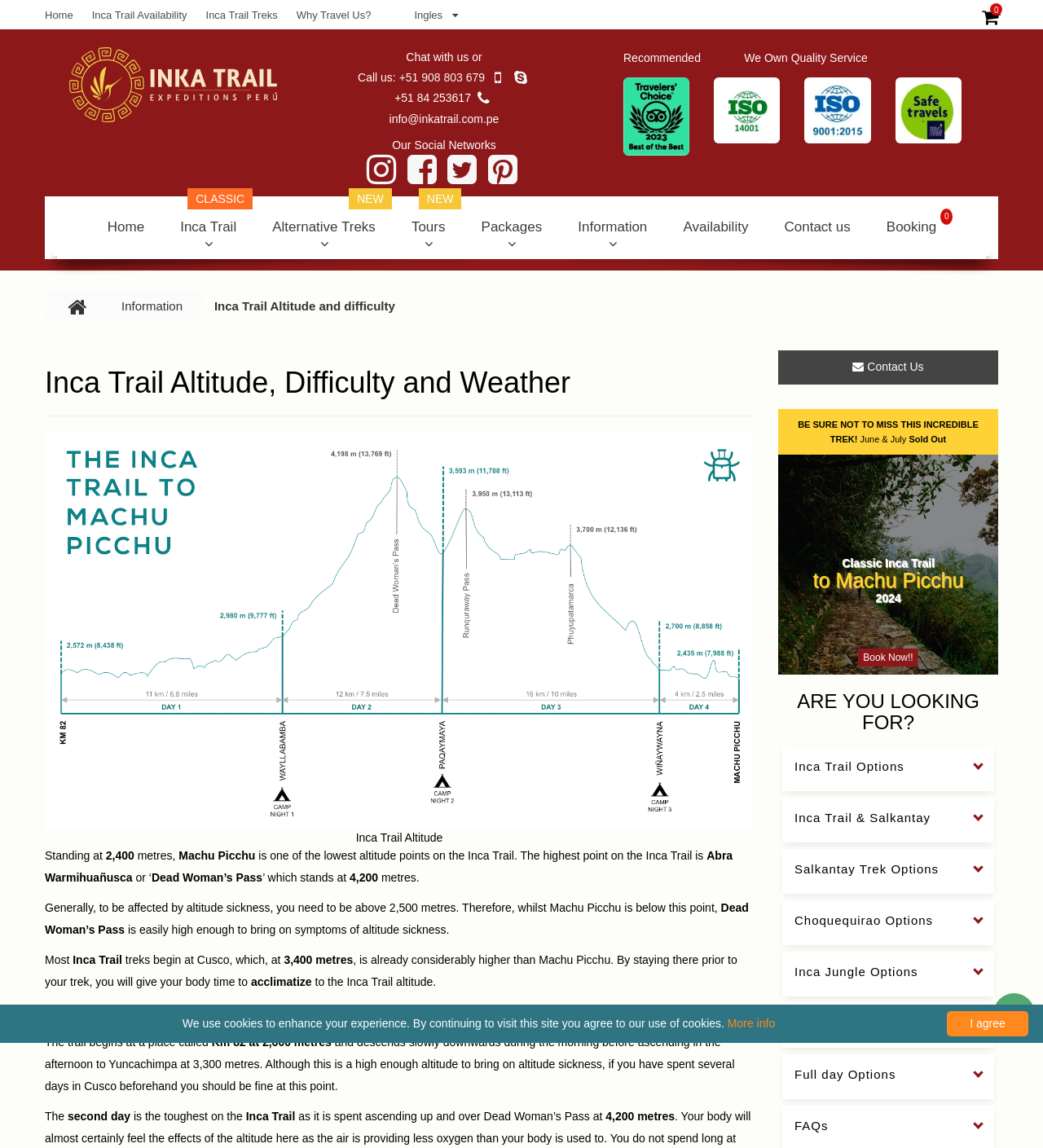What is the name of the pass reached on the second day of the Inca Trail trek?
Answer with a single word or phrase, using the screenshot for reference.

Dead Woman’s Pass